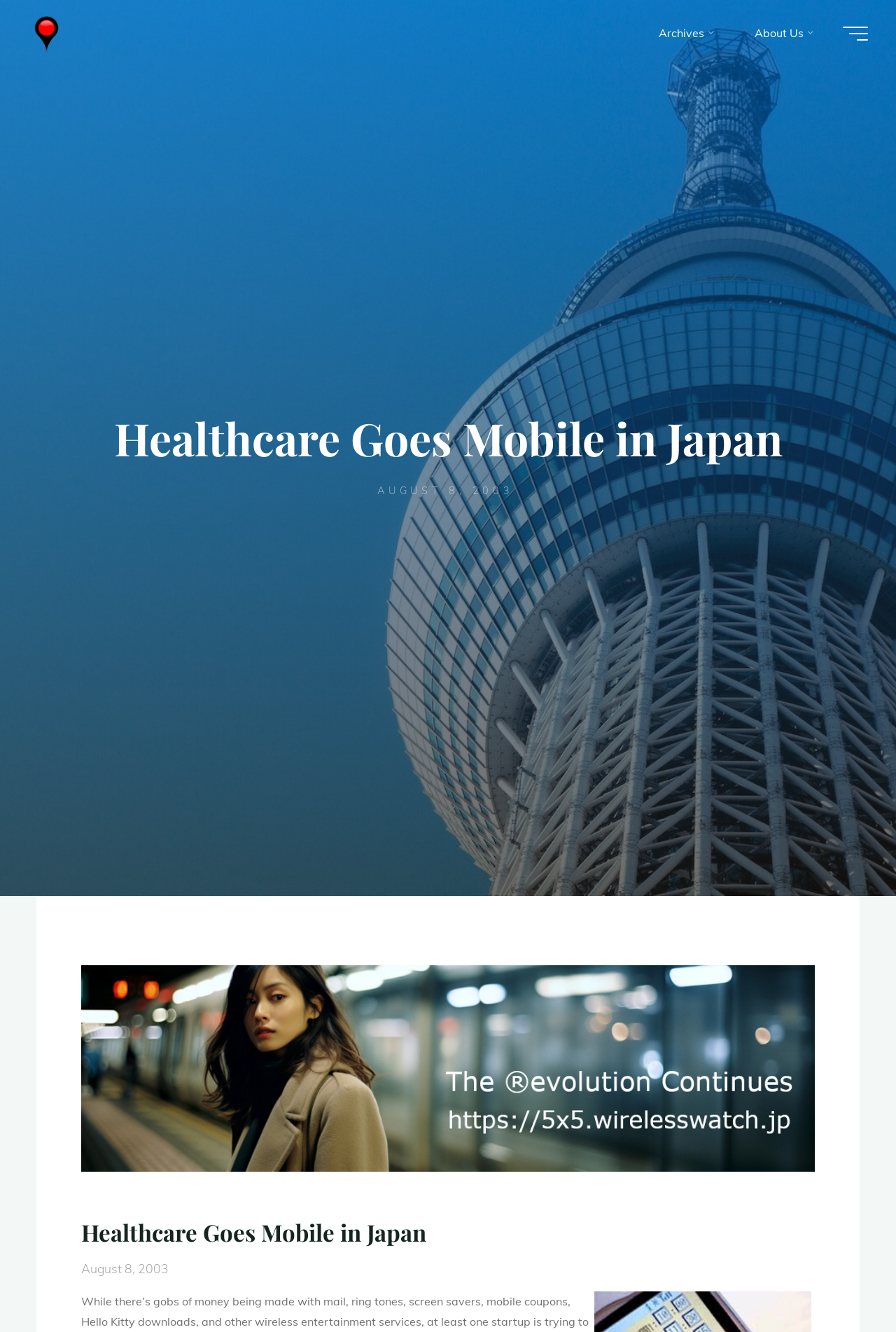Please answer the following question using a single word or phrase: 
What is the category of the article?

Healthcare